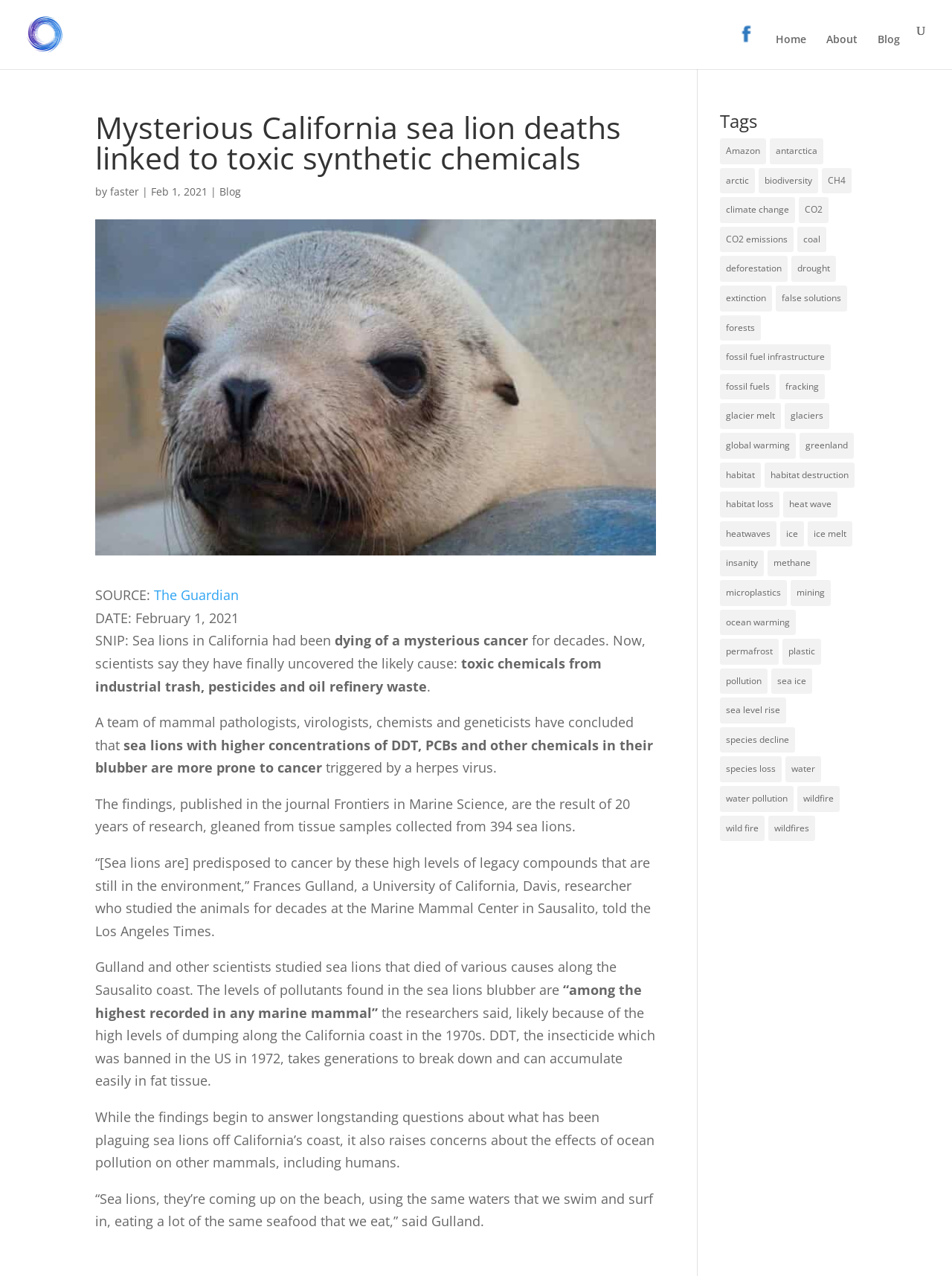Show me the bounding box coordinates of the clickable region to achieve the task as per the instruction: "Read the article about 'Mysterious California sea lion deaths linked to toxic synthetic chemicals'".

[0.1, 0.088, 0.689, 0.981]